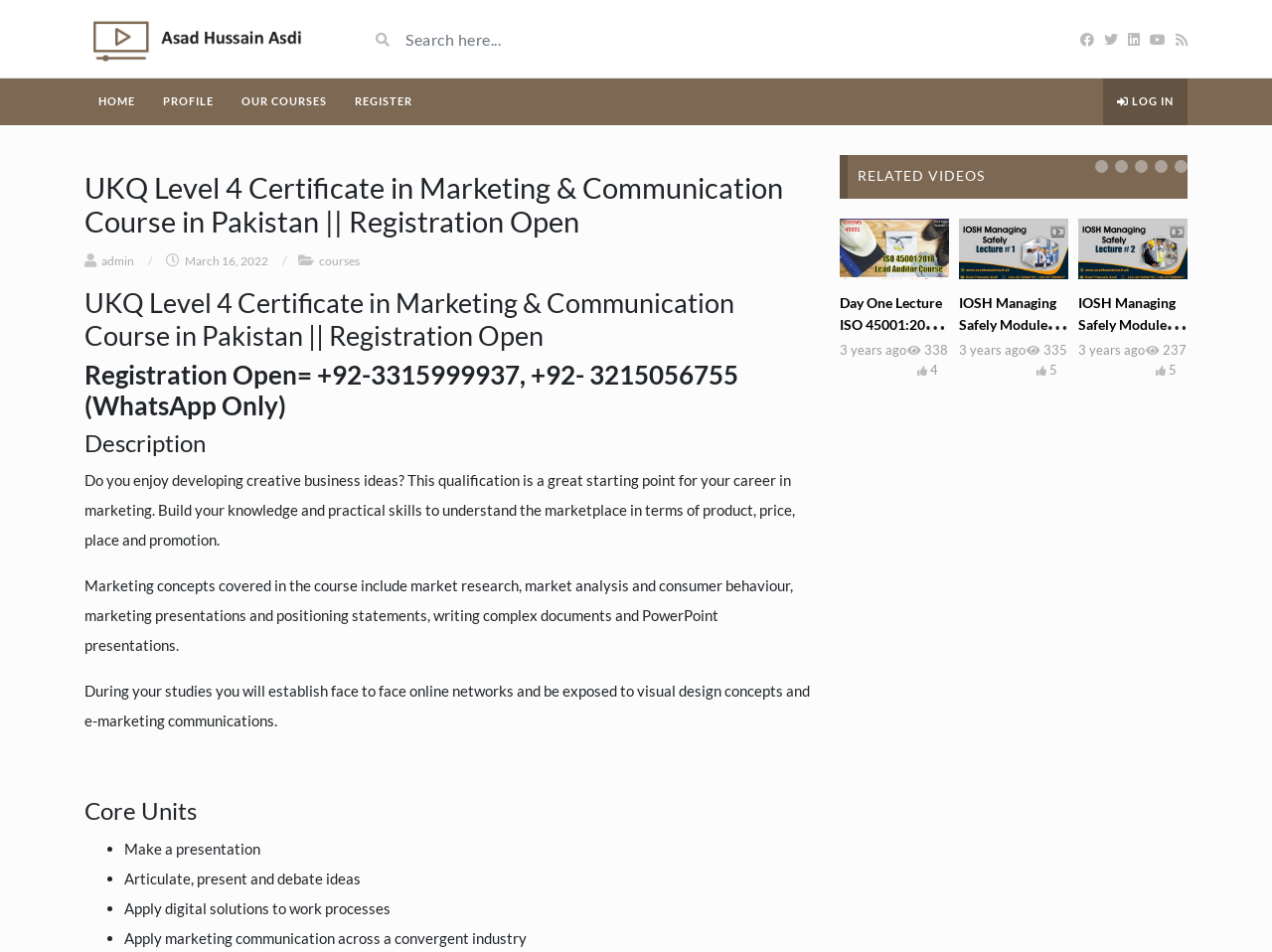Use the information in the screenshot to answer the question comprehensively: What is the course name?

The course name can be found in the heading element with the text 'UKQ Level 4 Certificate in Marketing & Communication Course in Pakistan || Registration Open'.